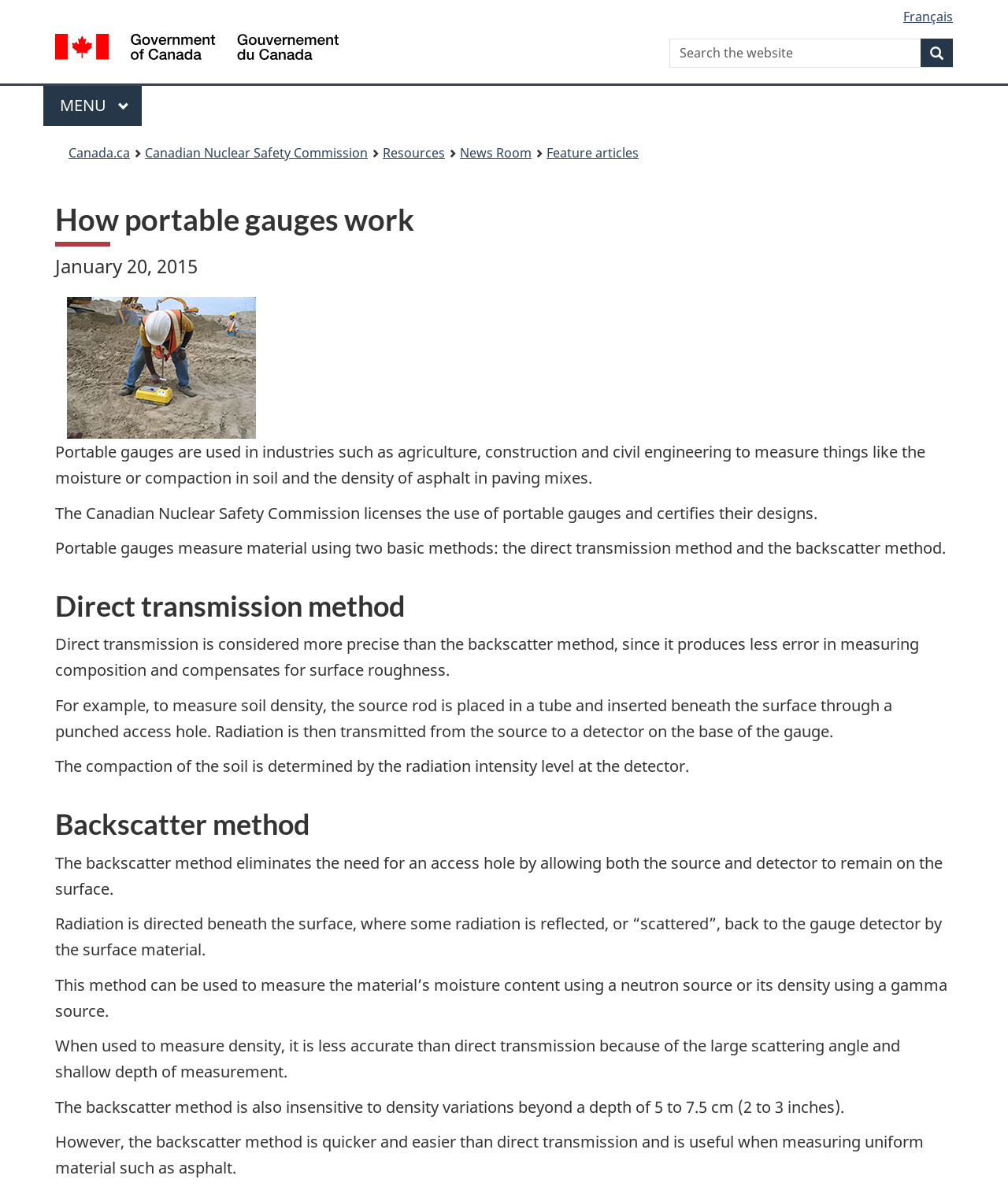Please locate the bounding box coordinates of the region I need to click to follow this instruction: "Open main menu".

[0.043, 0.072, 0.141, 0.105]